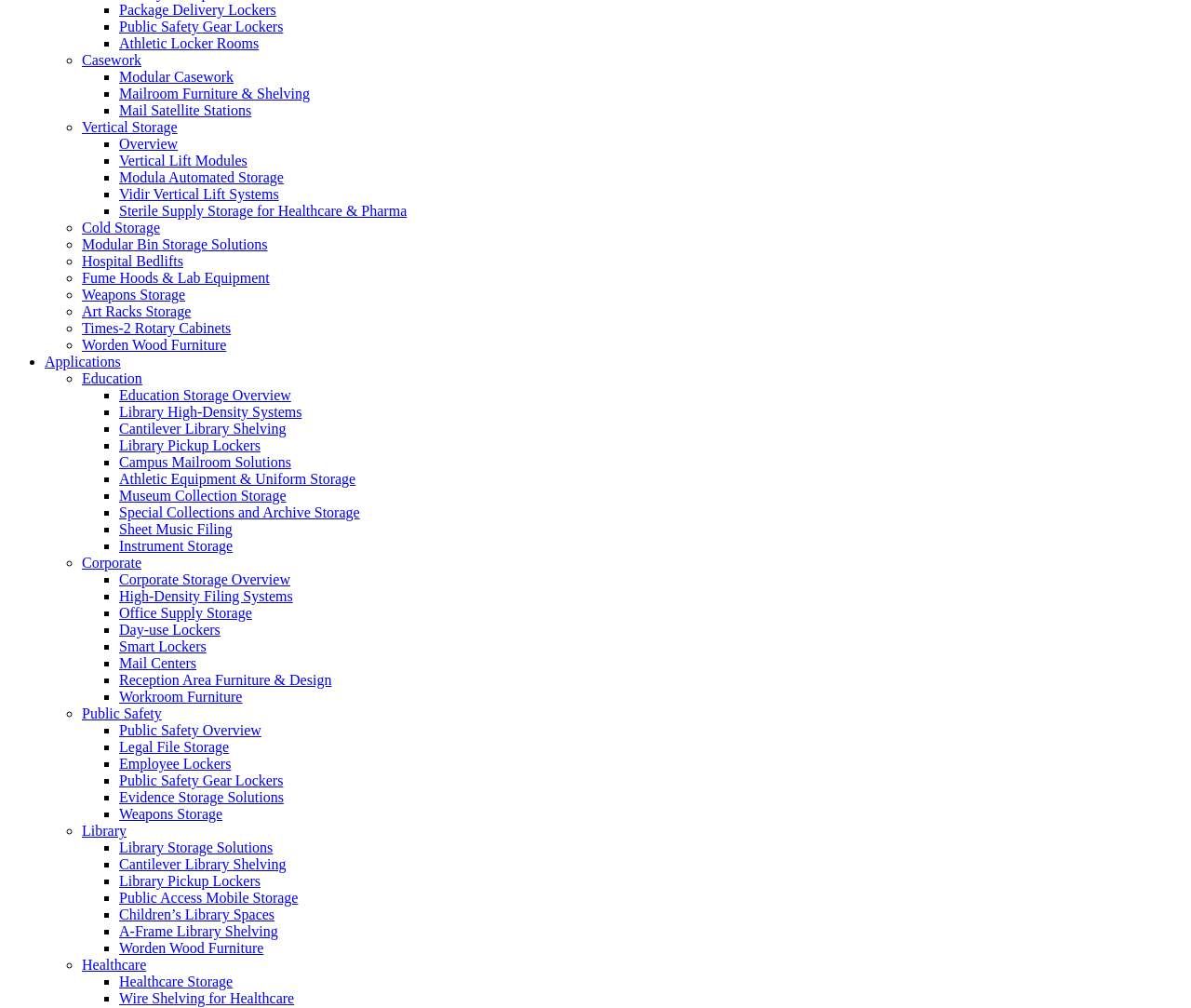Predict the bounding box coordinates for the UI element described as: "Special Collections and Archive Storage". The coordinates should be four float numbers between 0 and 1, presented as [left, top, right, bottom].

[0.1, 0.5, 0.302, 0.516]